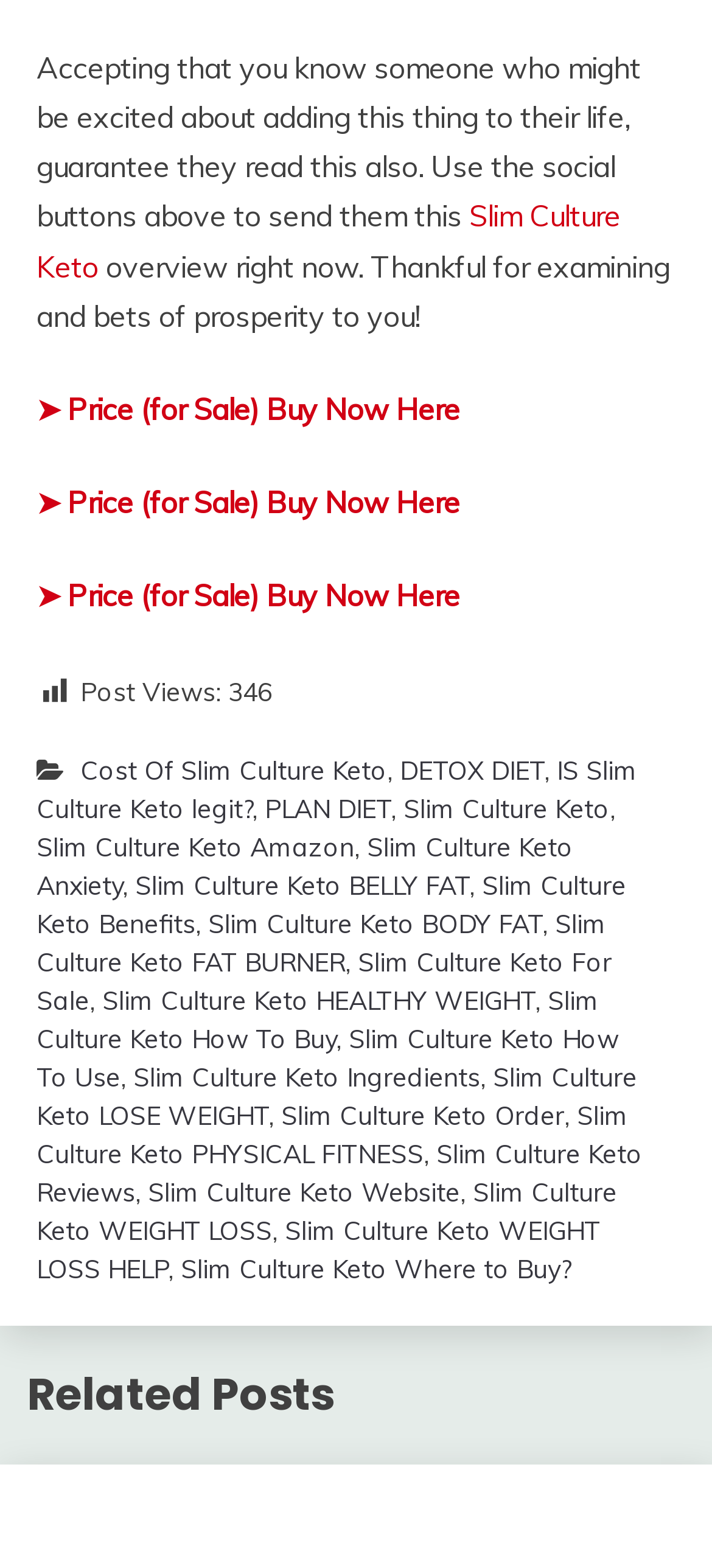Given the element description "Slim Culture Keto Reviews", identify the bounding box of the corresponding UI element.

[0.051, 0.725, 0.903, 0.771]